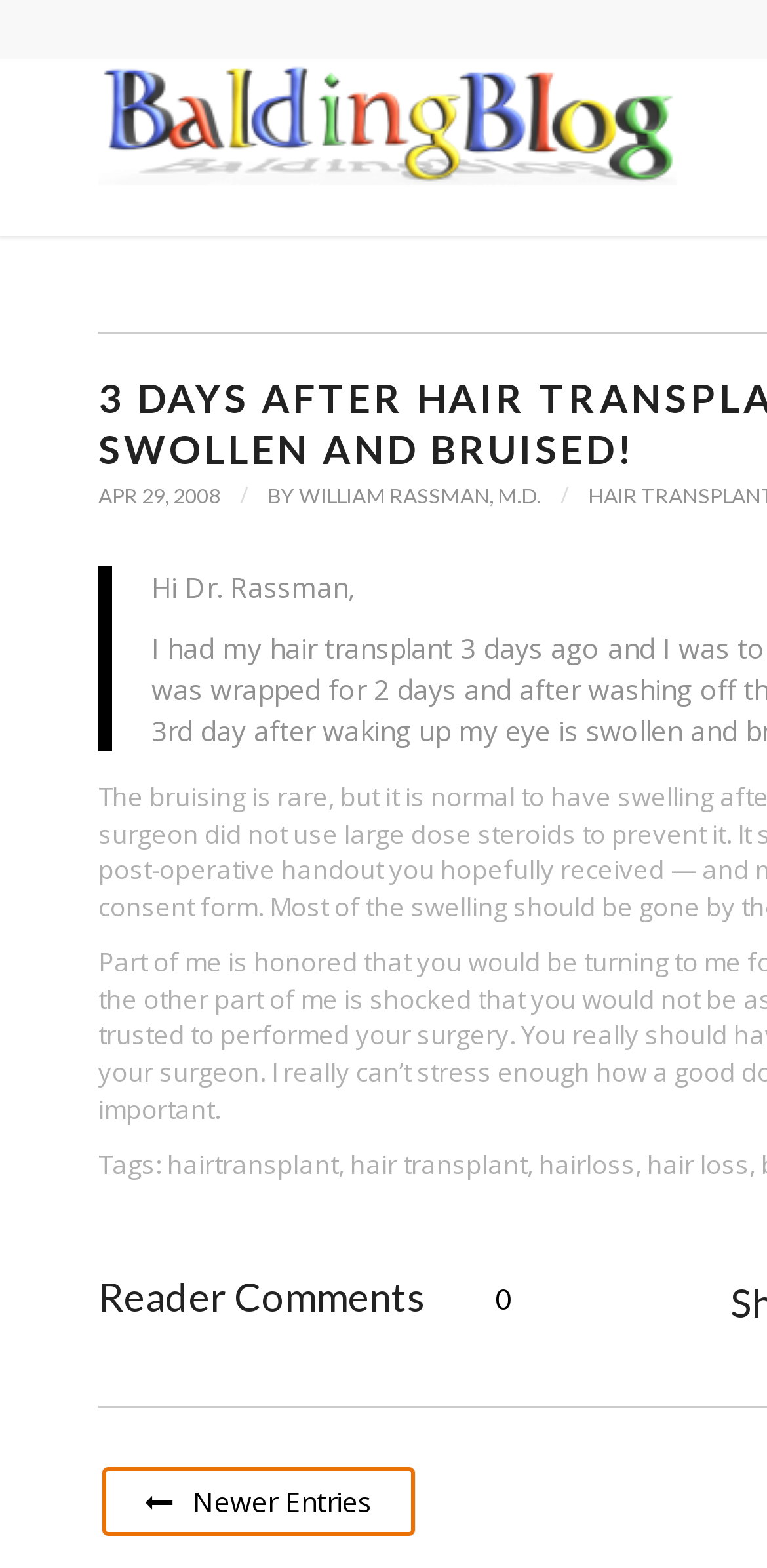Extract the bounding box coordinates for the HTML element that matches this description: "0". The coordinates should be four float numbers between 0 and 1, i.e., [left, top, right, bottom].

[0.554, 0.811, 0.708, 0.841]